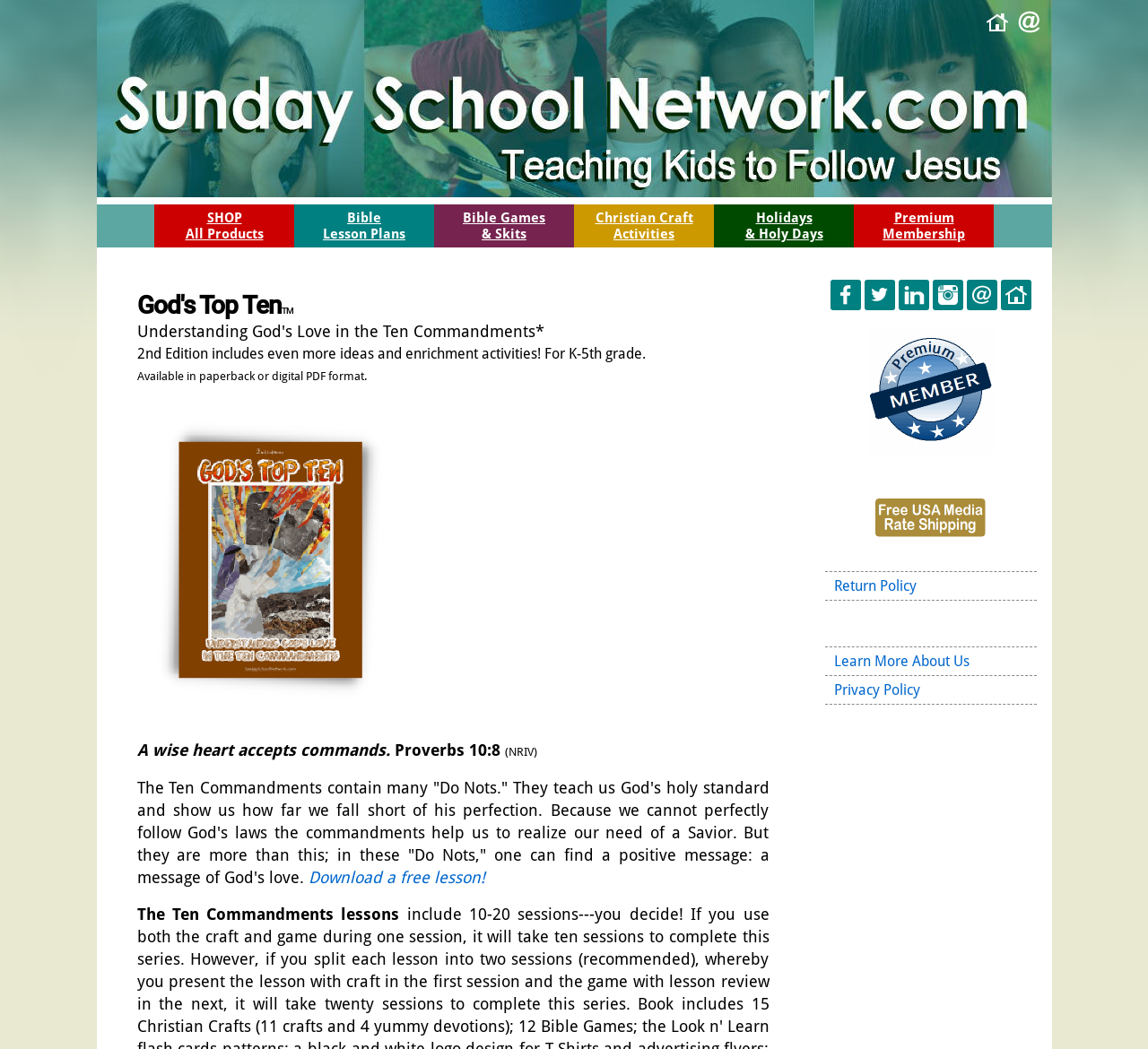Please identify the bounding box coordinates of the area that needs to be clicked to fulfill the following instruction: "Go to the 'Home' page."

[0.854, 0.006, 0.882, 0.037]